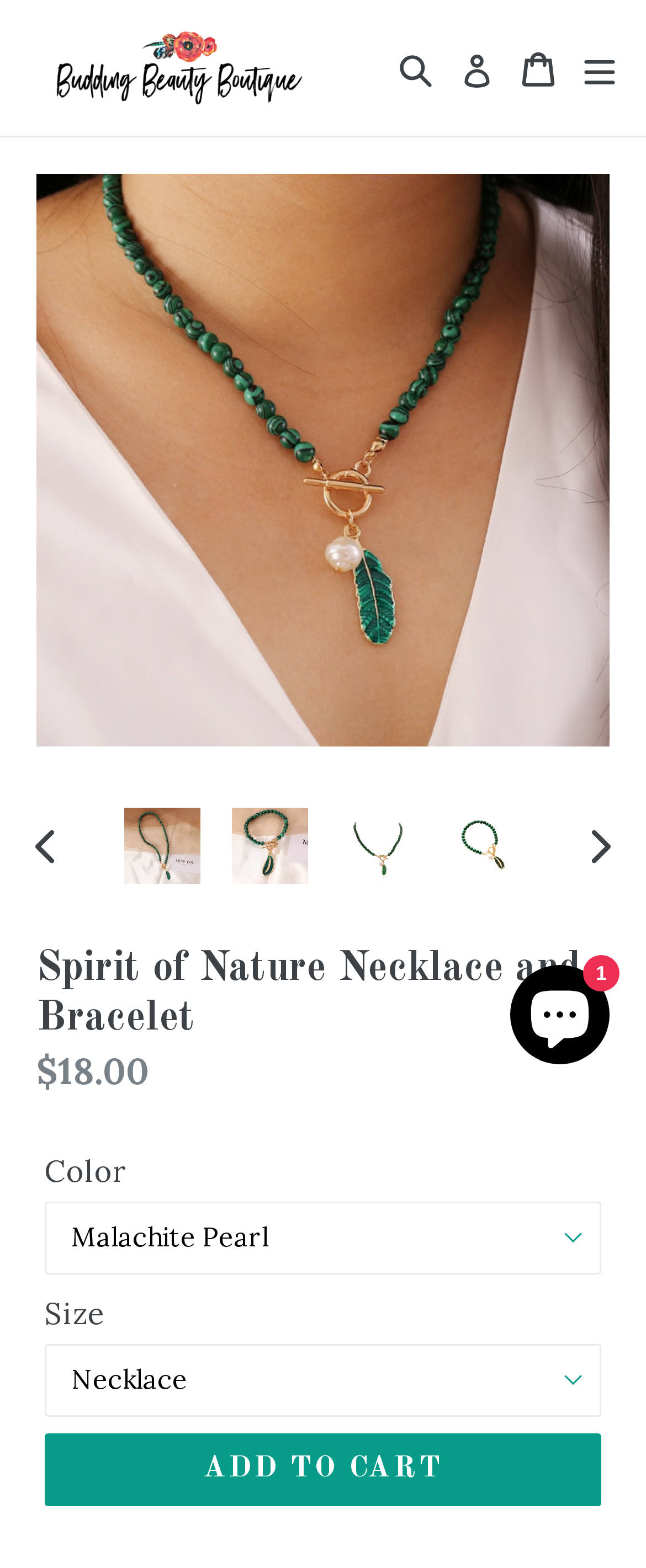What is the main heading of this webpage? Please extract and provide it.

Spirit of Nature Necklace and Bracelet